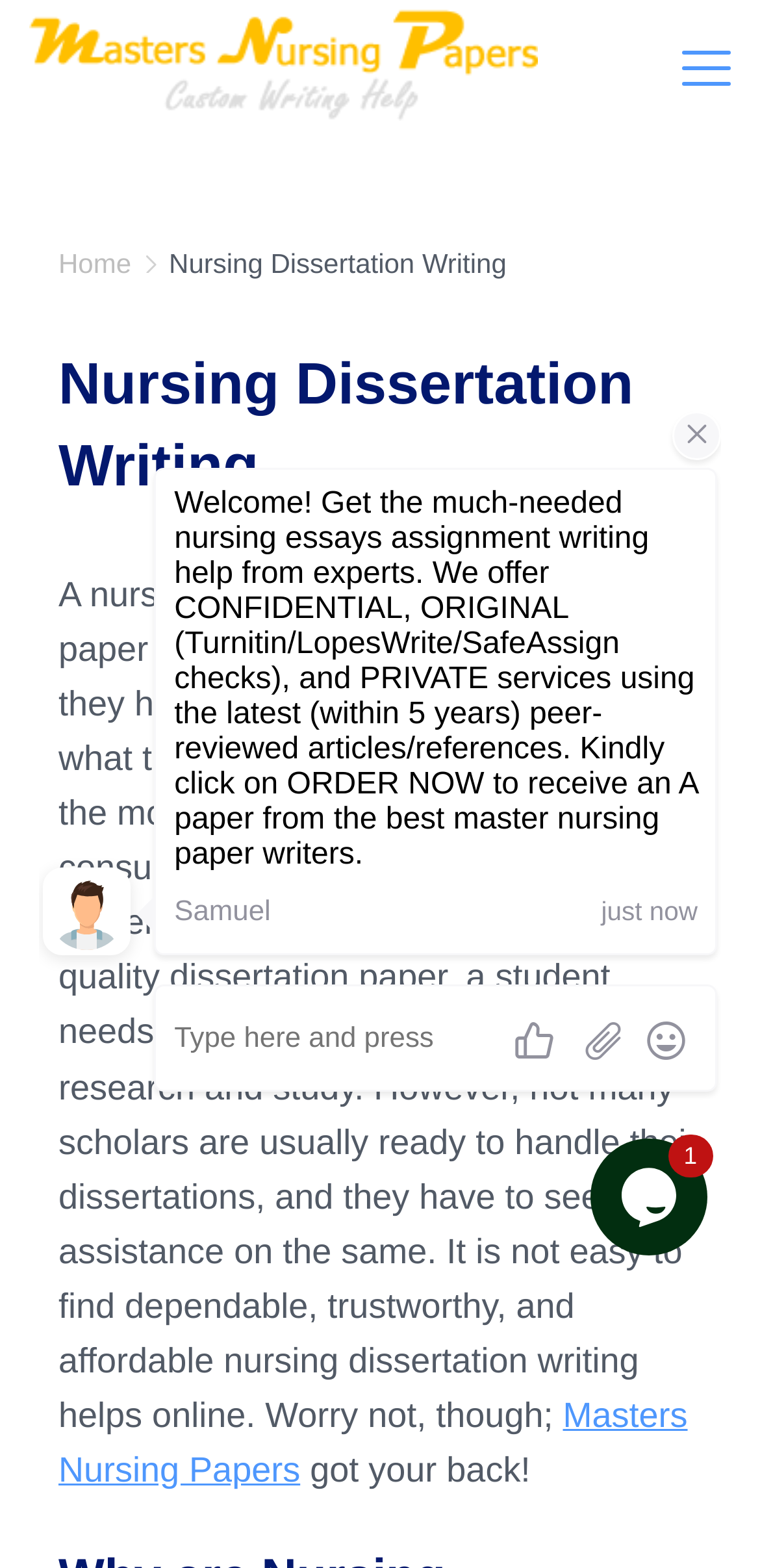Generate an in-depth caption that captures all aspects of the webpage.

The webpage appears to be a service-based website, specifically focused on nursing dissertation writing. At the top left, there is a logo with the text "Masters Nursing Papers" accompanied by an image. Below the logo, there is a navigation menu with links to "Home" and "Nursing Dissertation Writing". The "Nursing Dissertation Writing" link is a dropdown menu with a header that explains the importance of a nursing dissertation paper. 

The main content of the webpage is a paragraph of text that describes the challenges of writing a quality dissertation paper and the need for assistance. The text is positioned below the navigation menu and spans most of the width of the page. At the bottom of the paragraph, there is a link to "Masters Nursing Papers" and a brief phrase "got your back!".

On the top right, there is a link to "Menu" which is not expanded. At the bottom right, there is a chat widget iframe, and another similar iframe is located at the bottom left. There is also a notification at the top with the text "1 new message" which is currently focused.